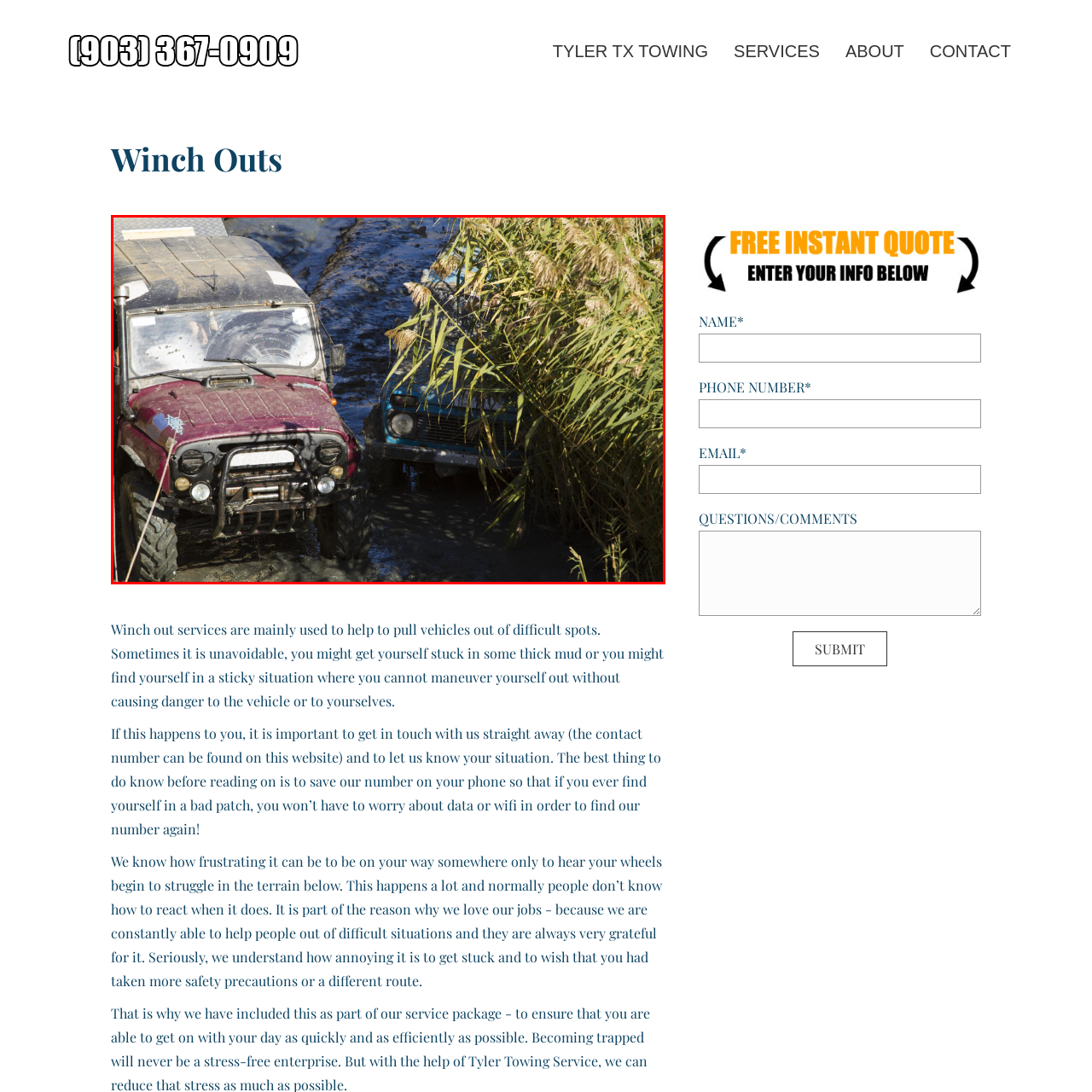Offer an in-depth caption for the image content enclosed by the red border.

The image showcases two off-road vehicles engaged in a winch-out situation, highlighting the challenges faced in muddy terrains. The foreground features a rugged, maroon truck with an imposing front grille and distinctive off-road tires, which is positioned to assist the vehicle stuck on the right. This second vehicle, a blue one, is partially obscured by thick greenery, indicating it's trapped in deep mud. The scene is set in a muddy pathway, reflecting the potential hazards drivers encounter, emphasizing the importance of winch-out services that can help recover stranded vehicles. The background displays a blend of mud and foliage, further illustrating the difficult terrain these vehicles navigate. This visual captures the essence of adventure and the practical necessity of towing services in rural or rugged environments.